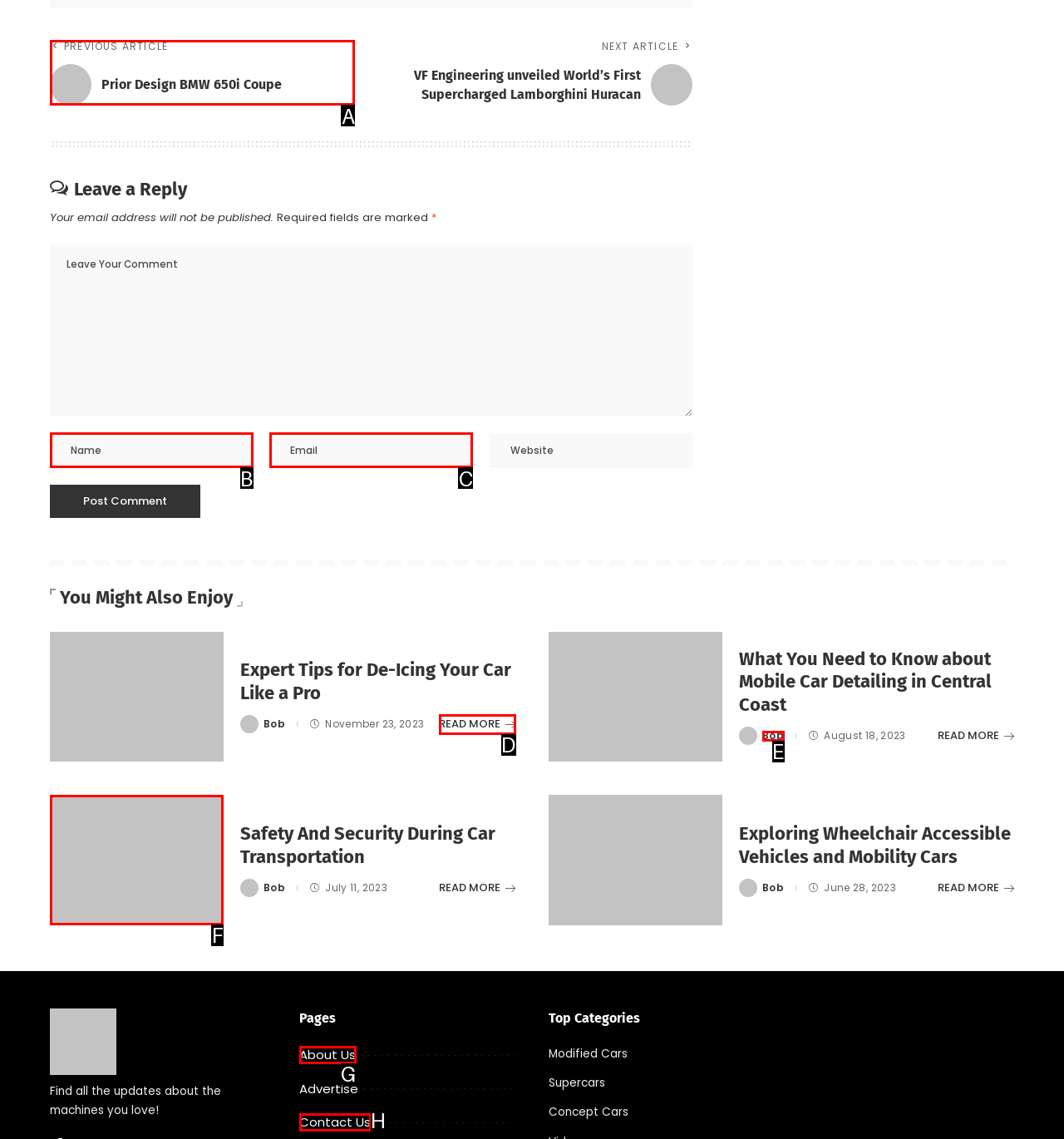Look at the highlighted elements in the screenshot and tell me which letter corresponds to the task: View the article about Safety And Security During Car Transportation.

F